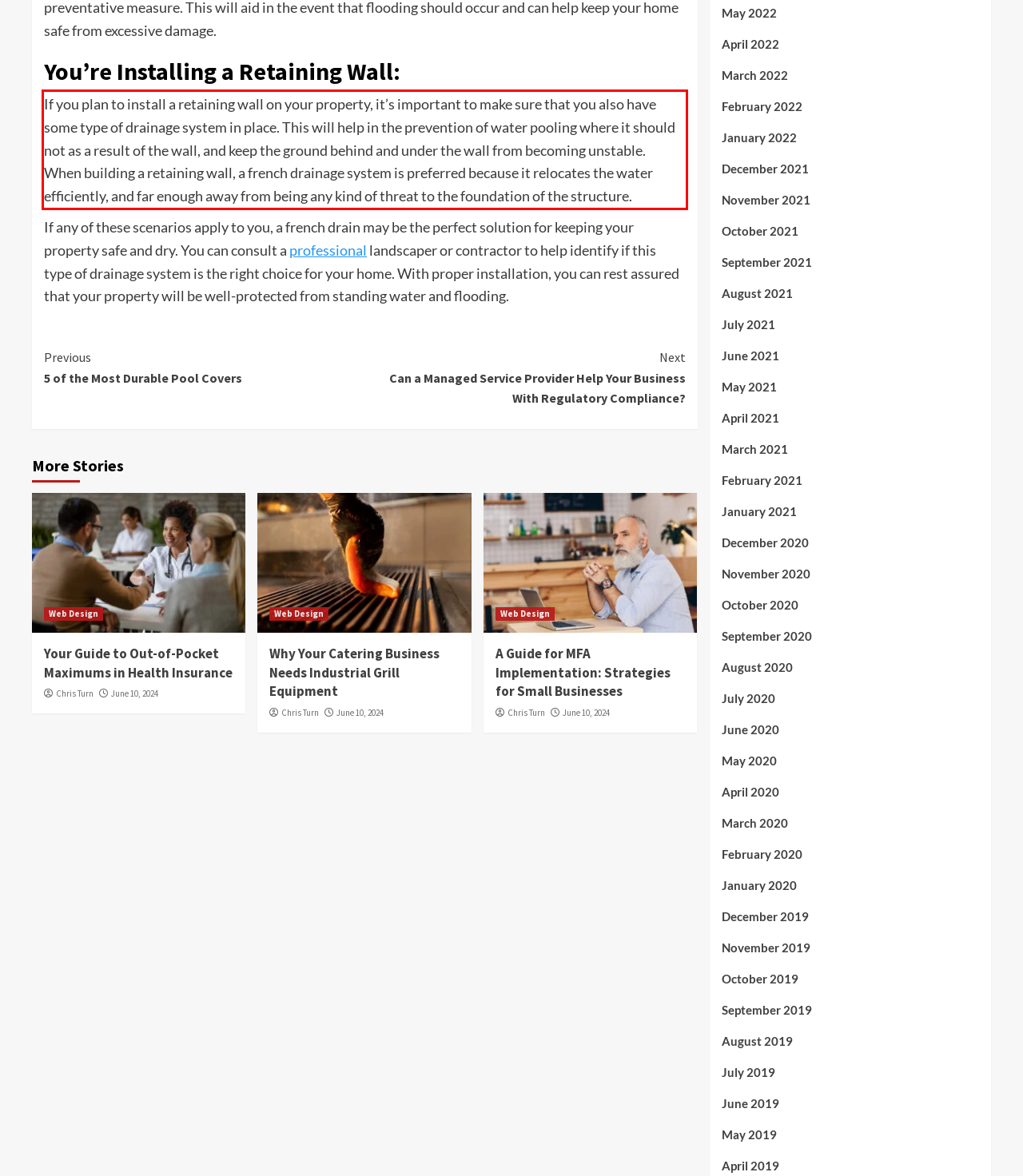Analyze the screenshot of a webpage where a red rectangle is bounding a UI element. Extract and generate the text content within this red bounding box.

If you plan to install a retaining wall on your property, it’s important to make sure that you also have some type of drainage system in place. This will help in the prevention of water pooling where it should not as a result of the wall, and keep the ground behind and under the wall from becoming unstable. When building a retaining wall, a french drainage system is preferred because it relocates the water efficiently, and far enough away from being any kind of threat to the foundation of the structure.